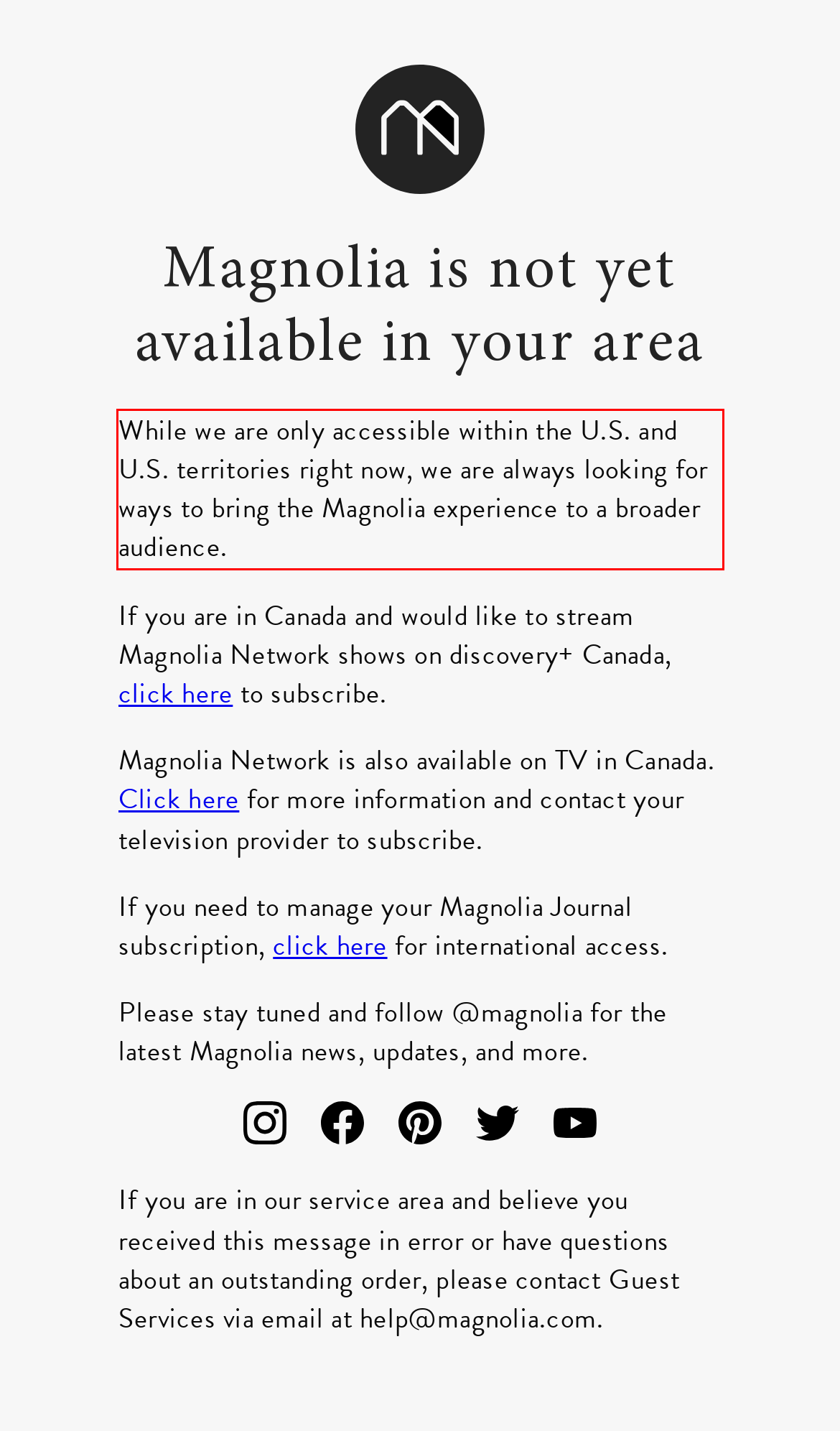Identify and transcribe the text content enclosed by the red bounding box in the given screenshot.

While we are only accessible within the U.S. and U.S. territories right now, we are always looking for ways to bring the Magnolia experience to a broader audience.